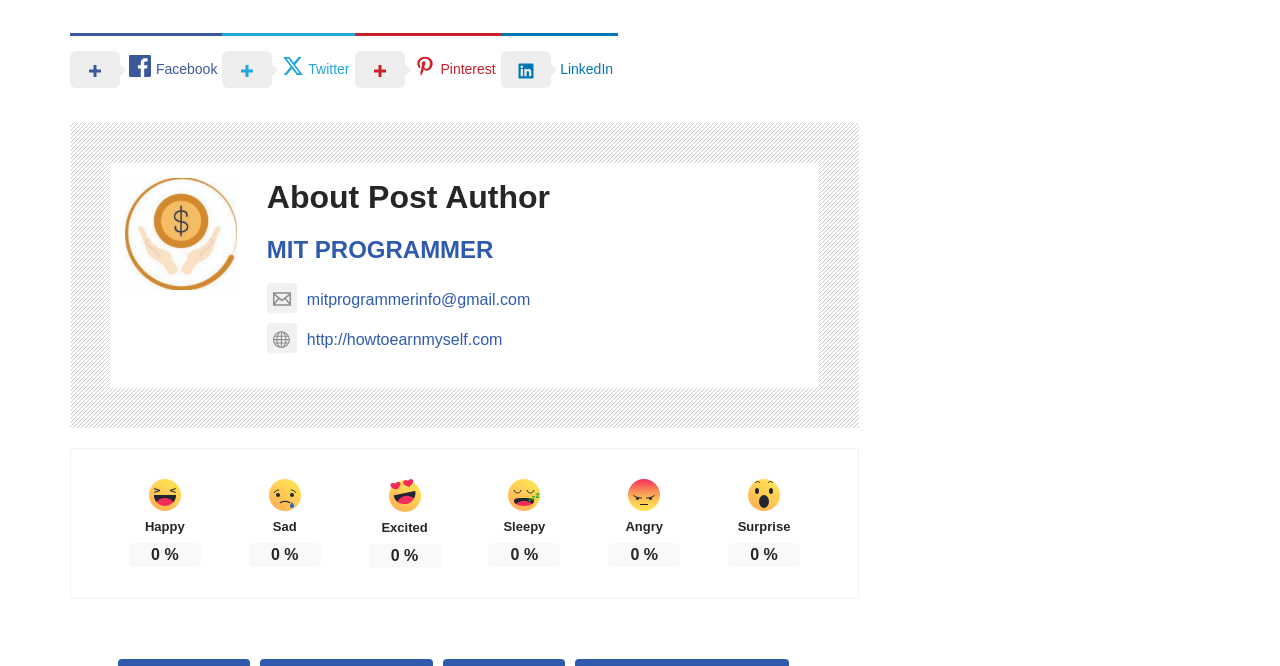What is the author's email address? Examine the screenshot and reply using just one word or a brief phrase.

mitprogrammerinfo@gmail.com